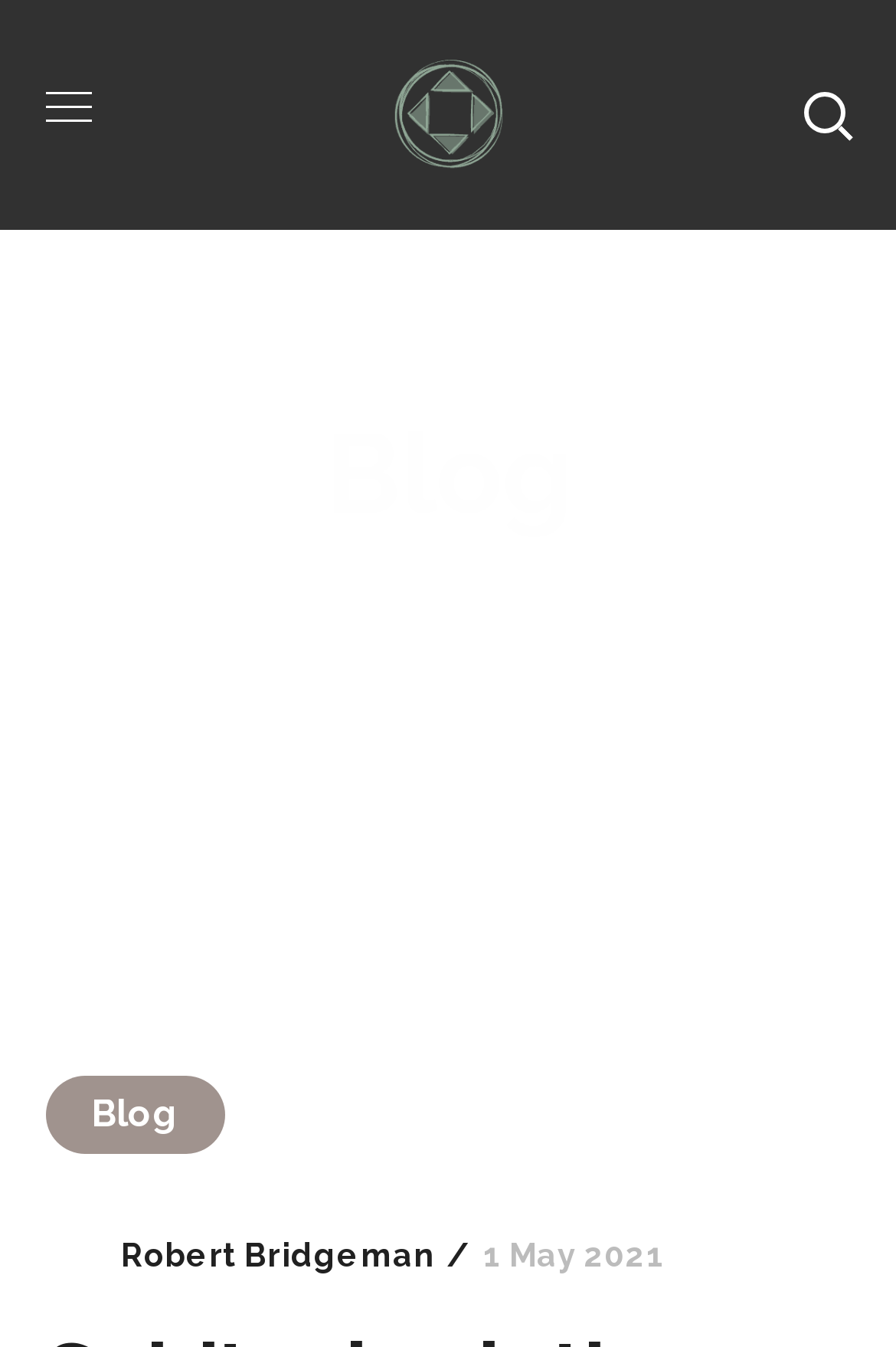Determine the bounding box coordinates for the UI element described. Format the coordinates as (top-left x, top-left y, bottom-right x, bottom-right y) and ensure all values are between 0 and 1. Element description: Robert Bridgeman

[0.135, 0.918, 0.485, 0.945]